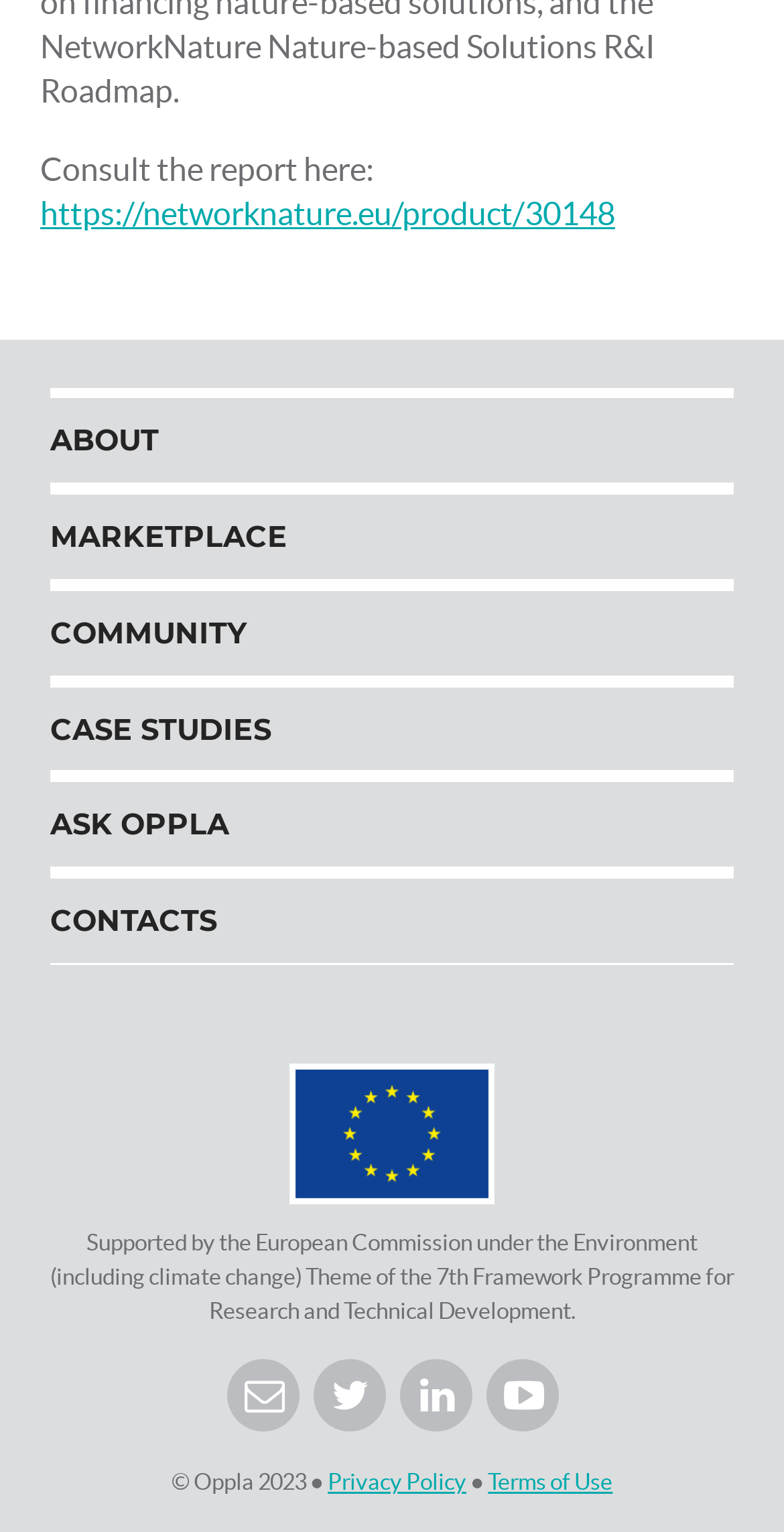Please locate the clickable area by providing the bounding box coordinates to follow this instruction: "View the Terms of Use".

[0.622, 0.96, 0.781, 0.975]